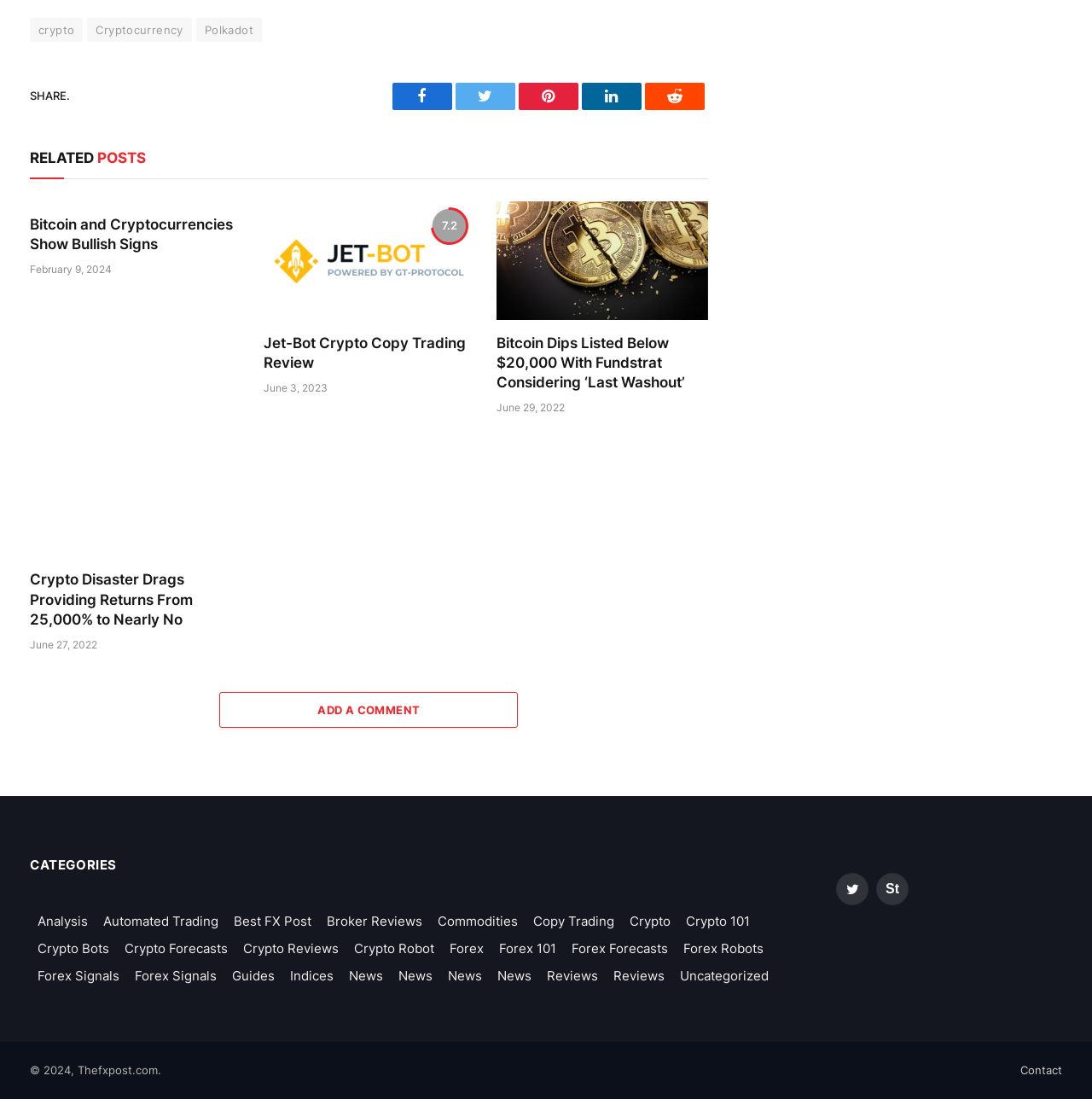Pinpoint the bounding box coordinates of the clickable area necessary to execute the following instruction: "Click on the 'crypto' link". The coordinates should be given as four float numbers between 0 and 1, namely [left, top, right, bottom].

[0.027, 0.016, 0.076, 0.038]